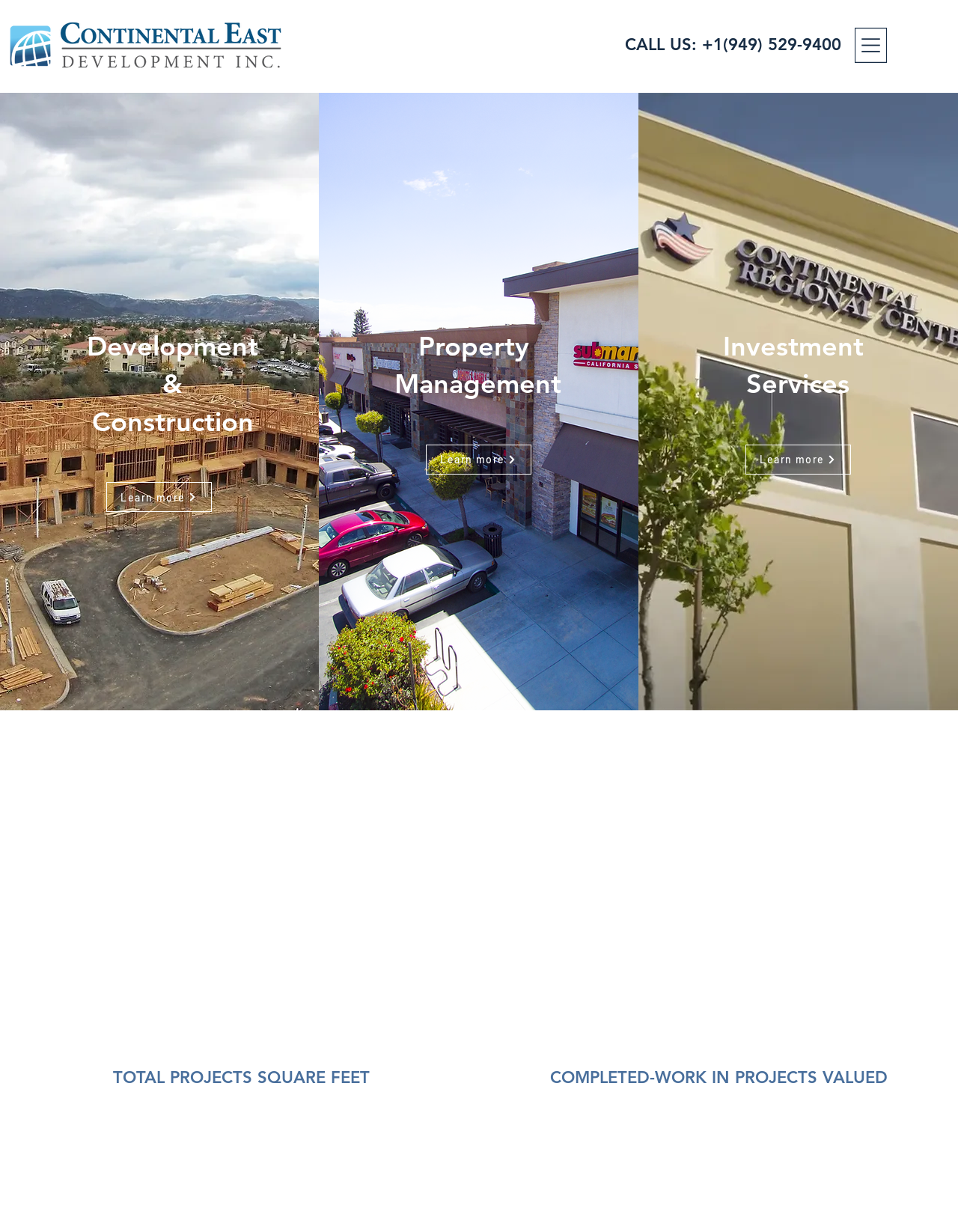Provide a comprehensive caption for the webpage.

The webpage is the homepage of Continental East, a real estate operating company. At the top left corner, there is a logo image, and next to it, a heading with the company's phone number. On the top right corner, there is a button.

Below the top section, there are three main sections, each containing an image, a heading, and a "Learn more" link. The first section is about Development & Construction, with an image on the left and the heading and link on the right. The second section is about Property Management, with an image on the left and the heading and link on the right. The third section is about Investment Services, with an image on the right and the heading and link on the left.

In the middle of the page, there is a section about the company, with a heading "About Us" and a paragraph of text describing the company's background and services. Below the paragraph, there is another section of text describing the company's investment opportunities.

At the bottom of the page, there are four headings, two on the left and two on the right, displaying the company's statistics, including total project square feet, completed projects valued, and more.